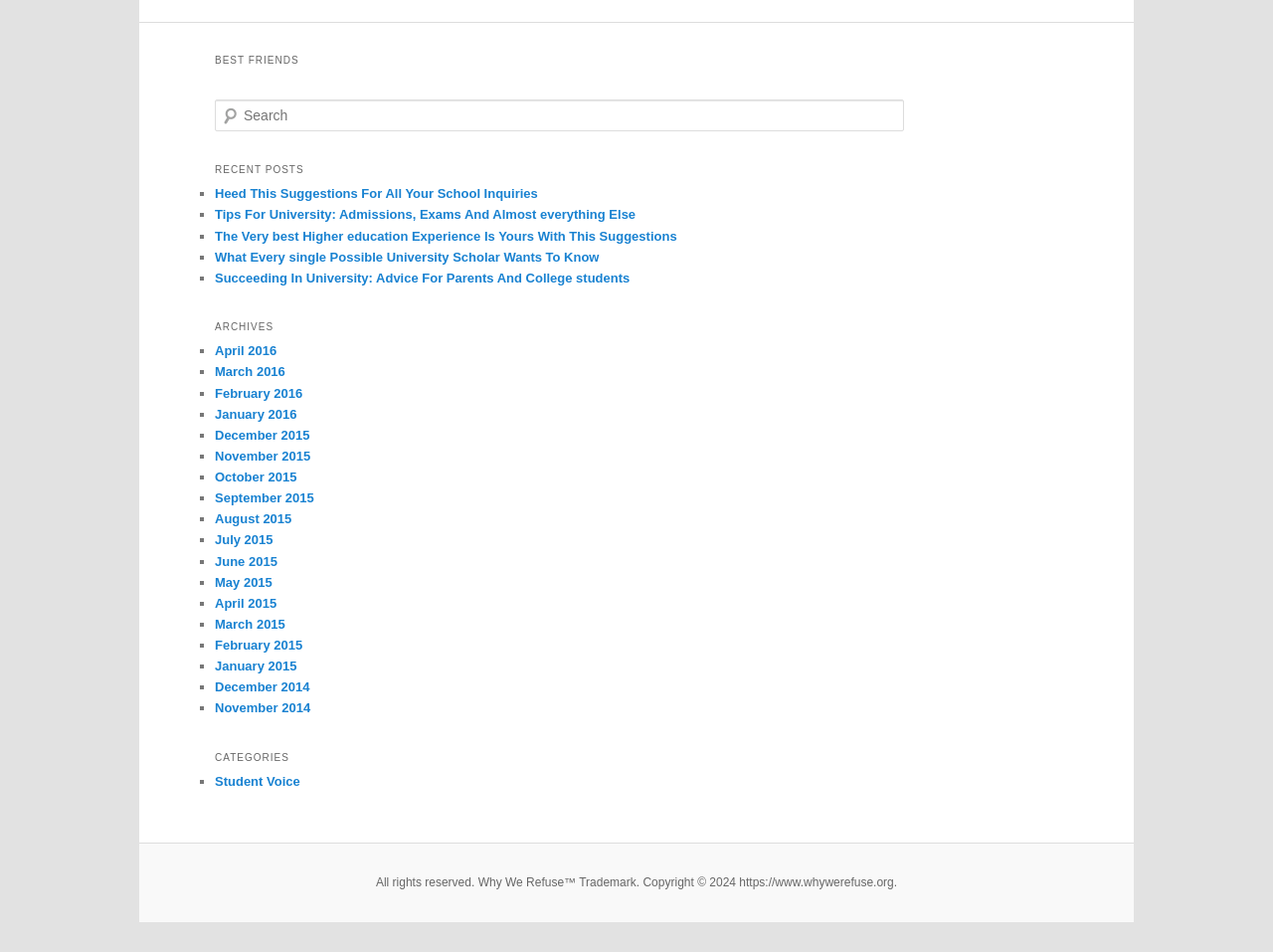Locate the bounding box of the UI element based on this description: "parent_node: Search name="s" placeholder="Search"". Provide four float numbers between 0 and 1 as [left, top, right, bottom].

[0.169, 0.104, 0.71, 0.138]